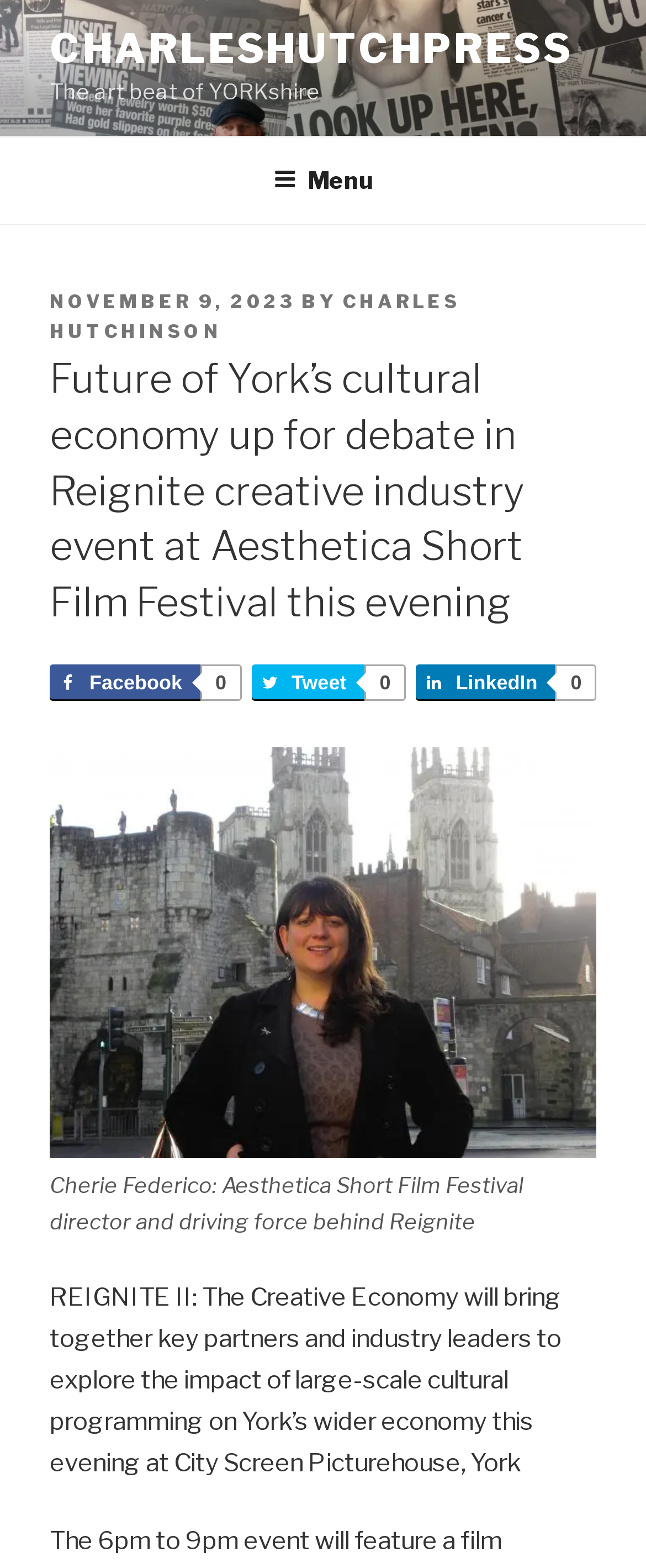Find the bounding box coordinates for the HTML element described in this sentence: "November 9, 2023November 9, 2023". Provide the coordinates as four float numbers between 0 and 1, in the format [left, top, right, bottom].

[0.077, 0.185, 0.456, 0.2]